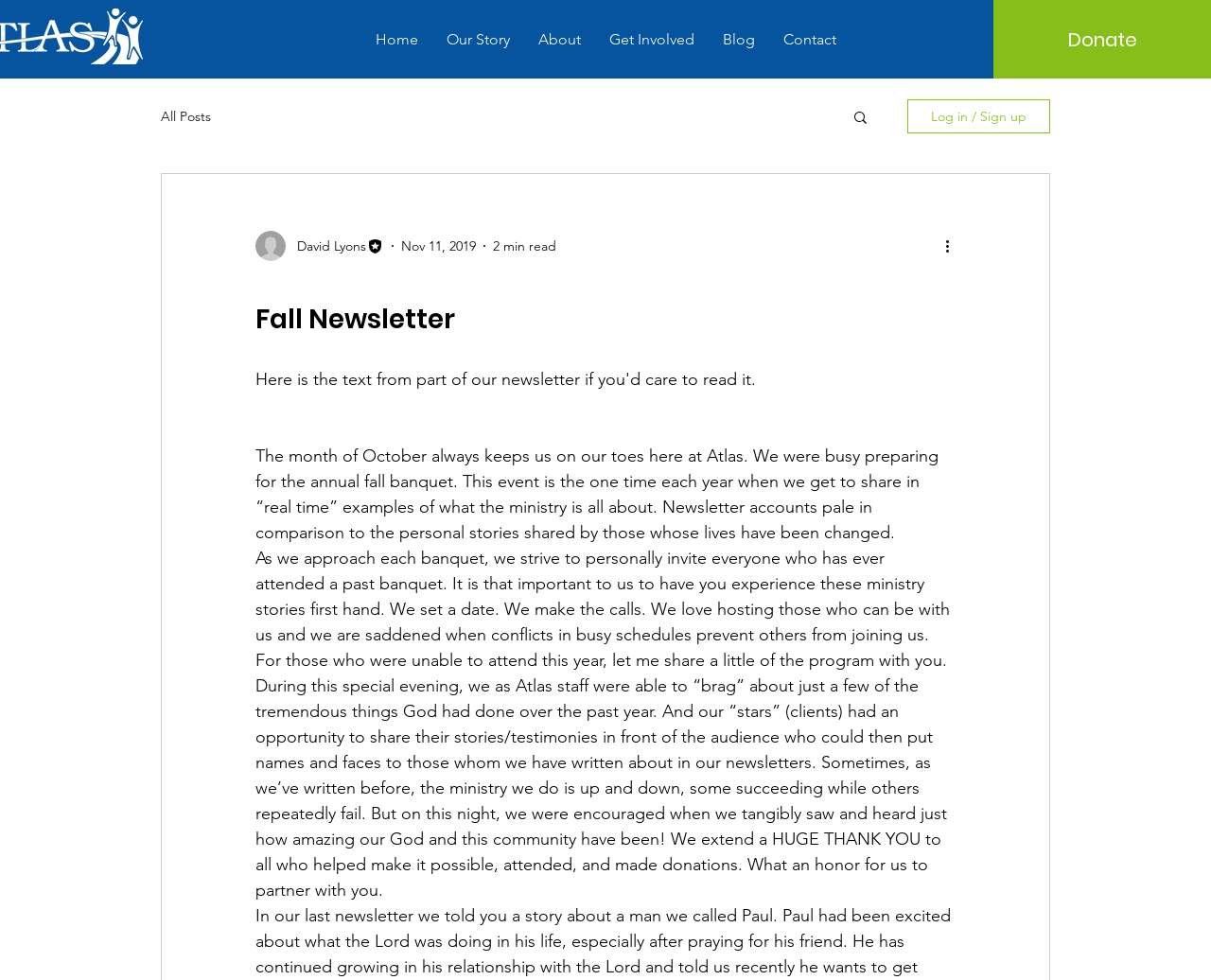Please mark the bounding box coordinates of the area that should be clicked to carry out the instruction: "Read more about the Fall Newsletter".

[0.211, 0.292, 0.789, 0.35]